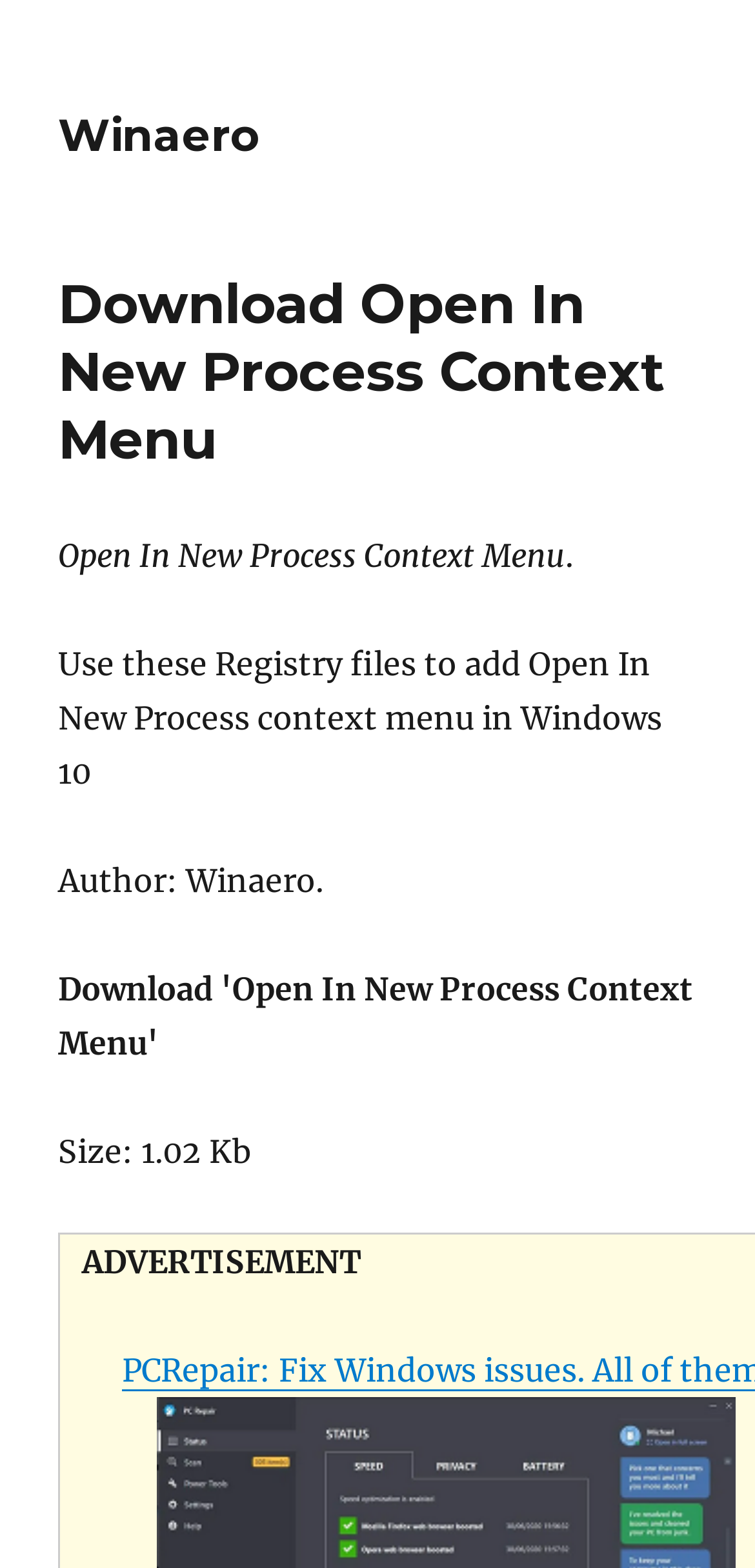Determine the title of the webpage and give its text content.

Download Open In New Process Context Menu